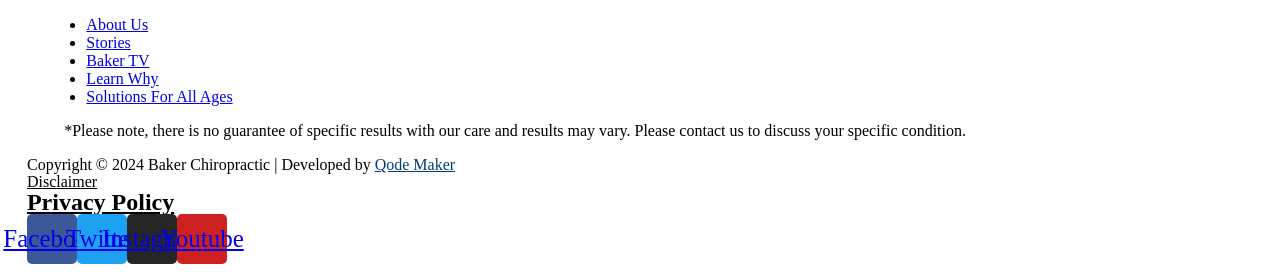Use a single word or phrase to respond to the question:
What type of policy is mentioned on the webpage?

Privacy Policy